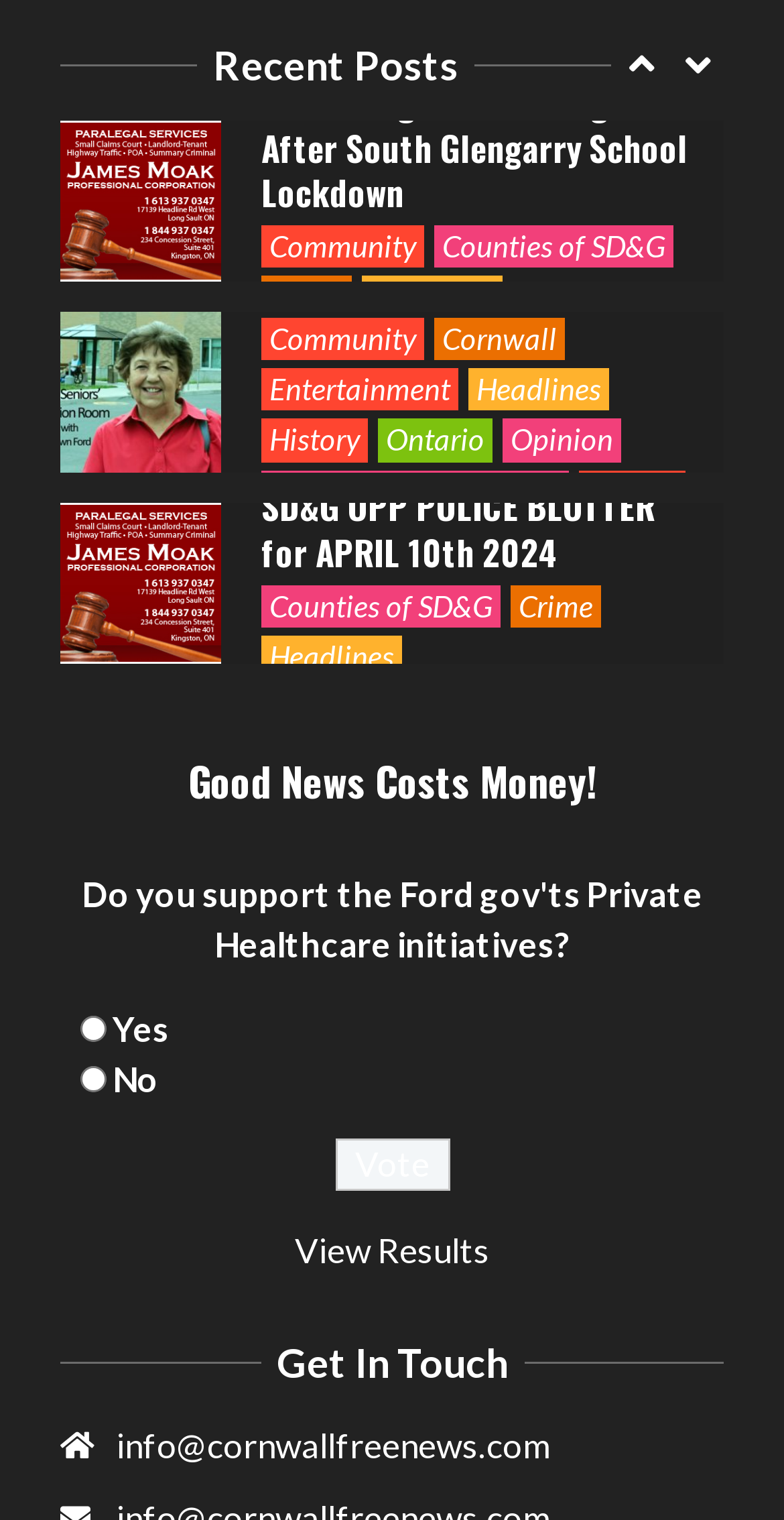Respond to the question below with a concise word or phrase:
What is the category of 'Seniors Situation Room by Dawn Ford'?

Seniors